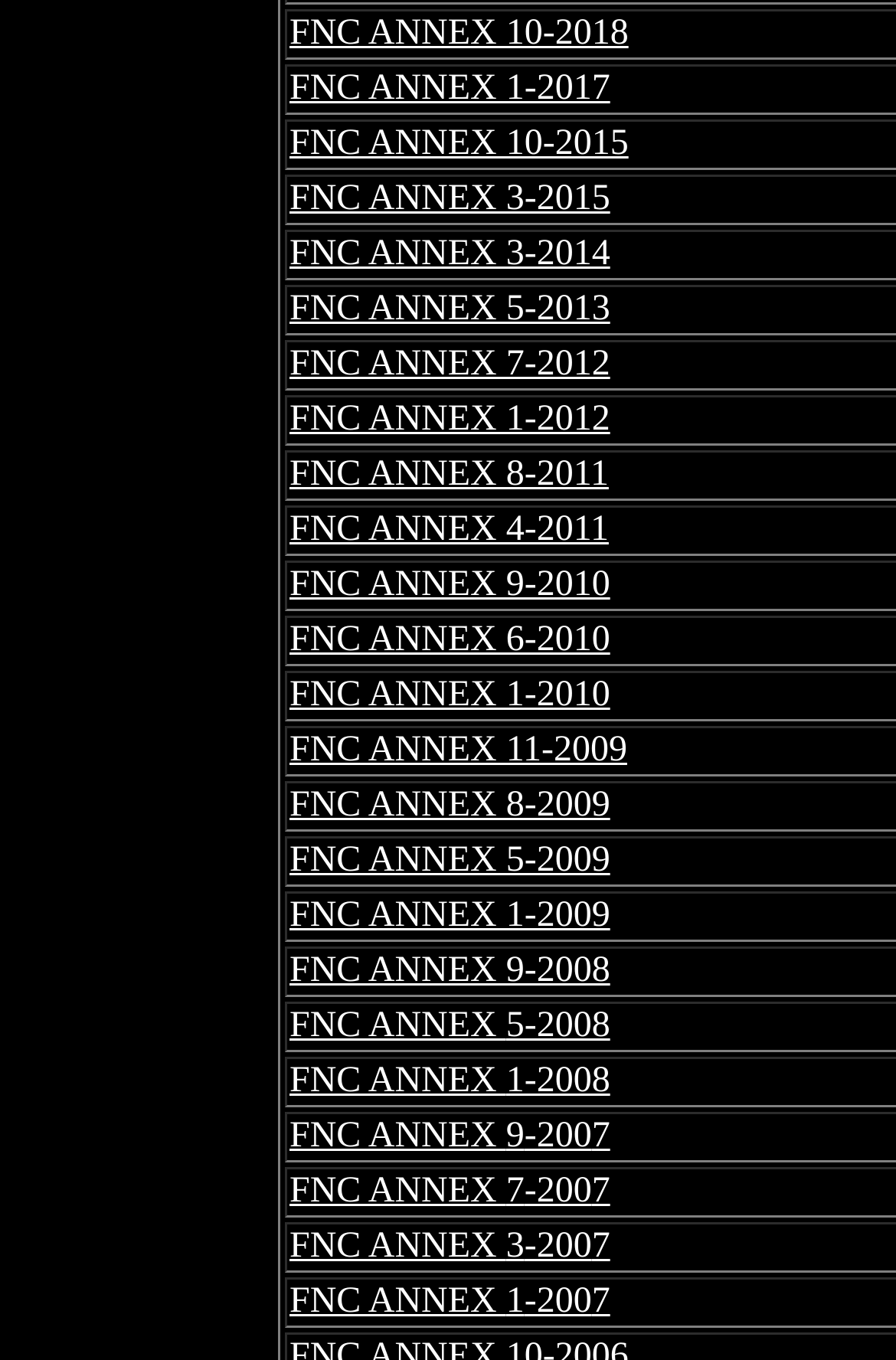What is the year of the oldest annex on the webpage?
Analyze the image and provide a thorough answer to the question.

By analyzing the text of each link, I found that the oldest annex is 'FNC ANNEX 1-2007', which indicates that the year of the oldest annex is 2007.